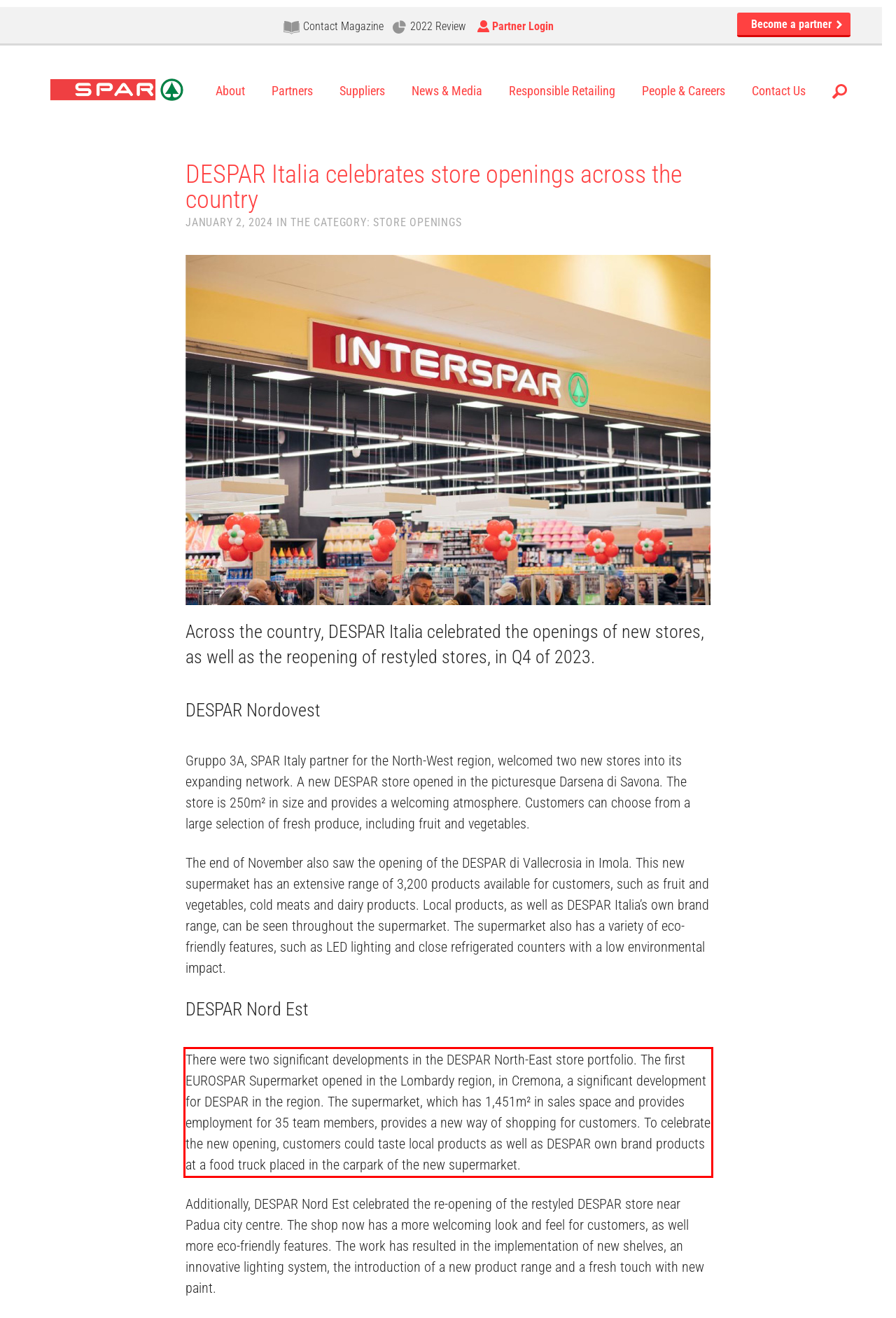Analyze the red bounding box in the provided webpage screenshot and generate the text content contained within.

There were two significant developments in the DESPAR North-East store portfolio. The first EUROSPAR Supermarket opened in the Lombardy region, in Cremona, a significant development for DESPAR in the region. The supermarket, which has 1,451m² in sales space and provides employment for 35 team members, provides a new way of shopping for customers. To celebrate the new opening, customers could taste local products as well as DESPAR own brand products at a food truck placed in the carpark of the new supermarket.